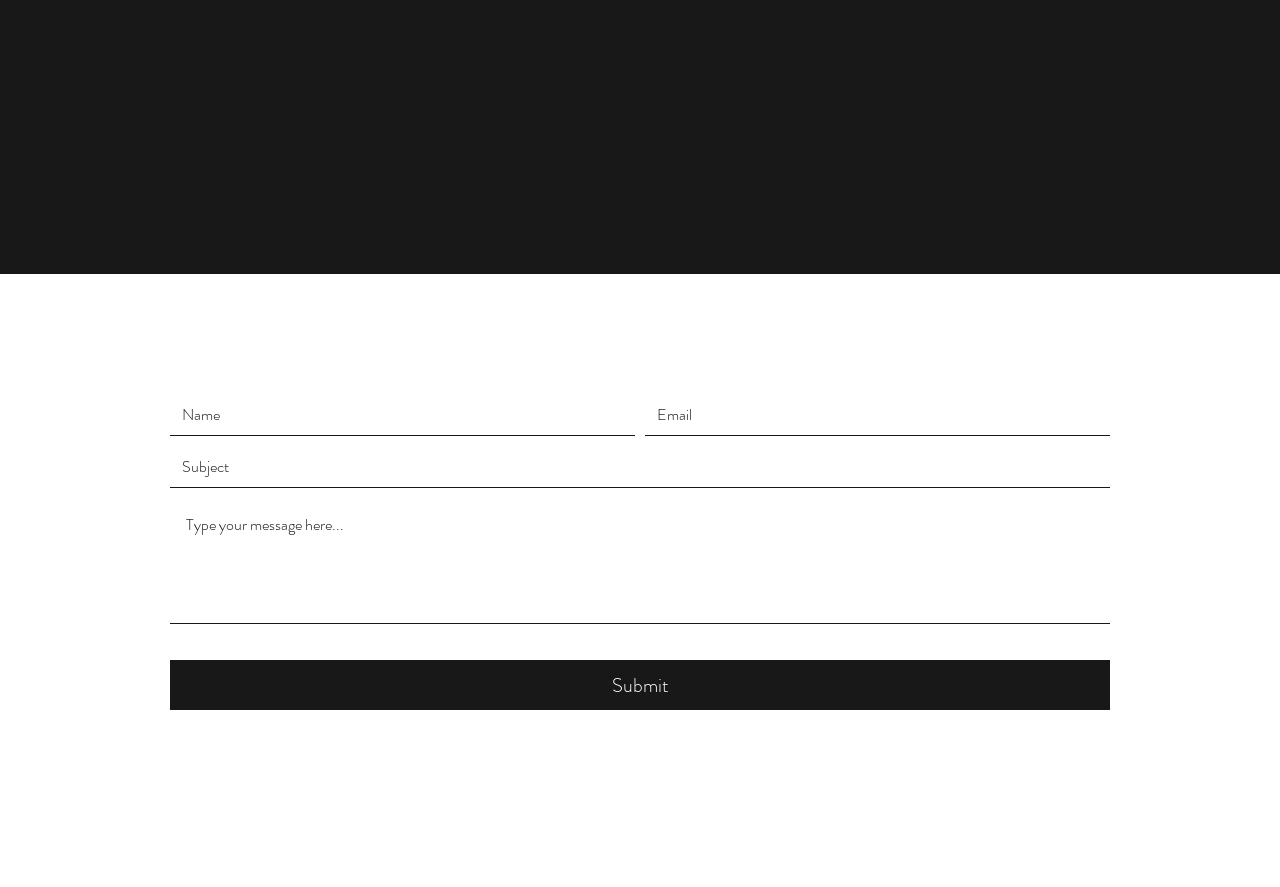Provide the bounding box coordinates of the HTML element described by the text: "aria-label="Google Places"".

[0.447, 0.154, 0.467, 0.183]